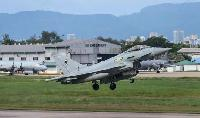Answer this question using a single word or a brief phrase:
What is the environment in the background of the image?

Active airbase